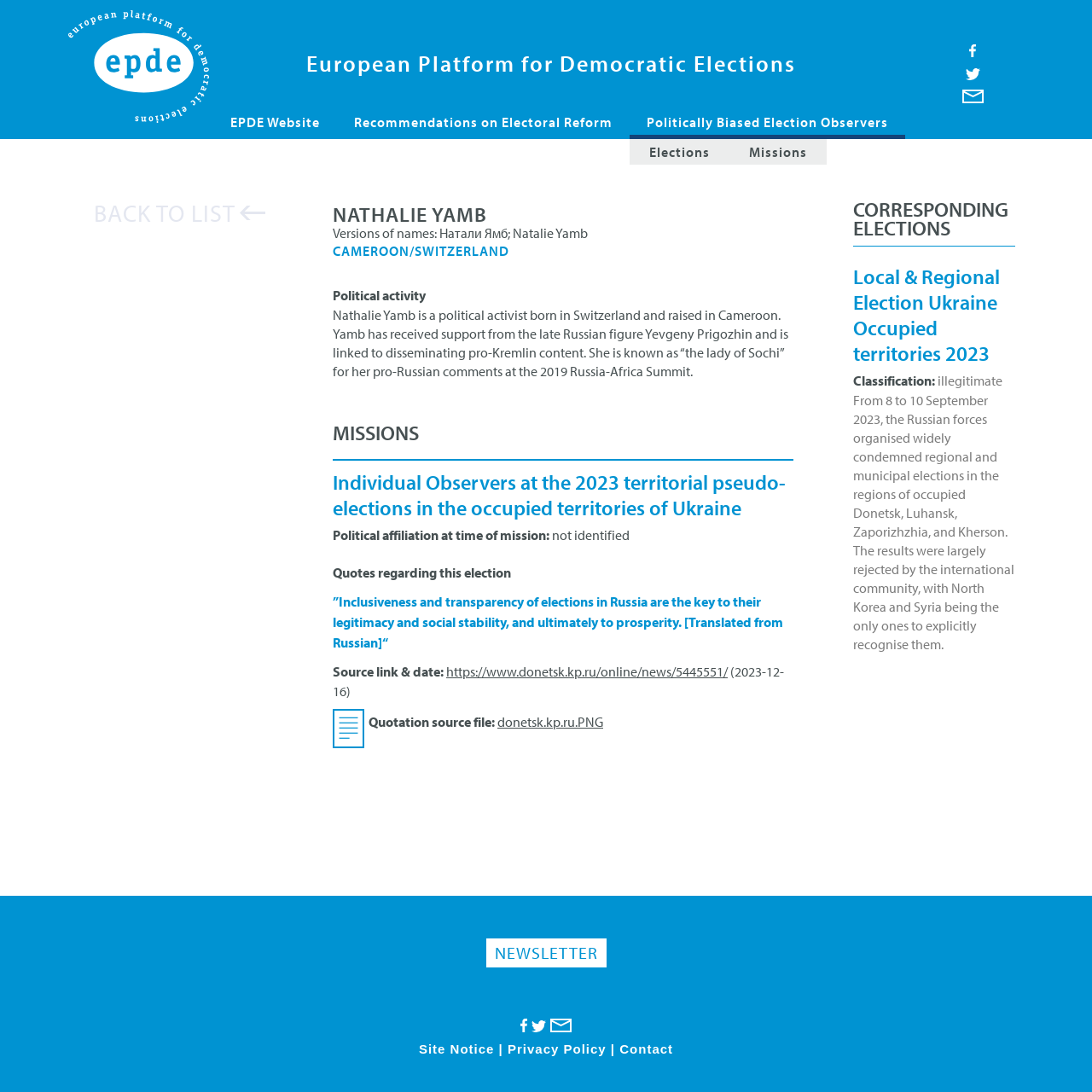What is the date of the quotation source mentioned on this webpage?
Refer to the image and provide a one-word or short phrase answer.

2023-12-16